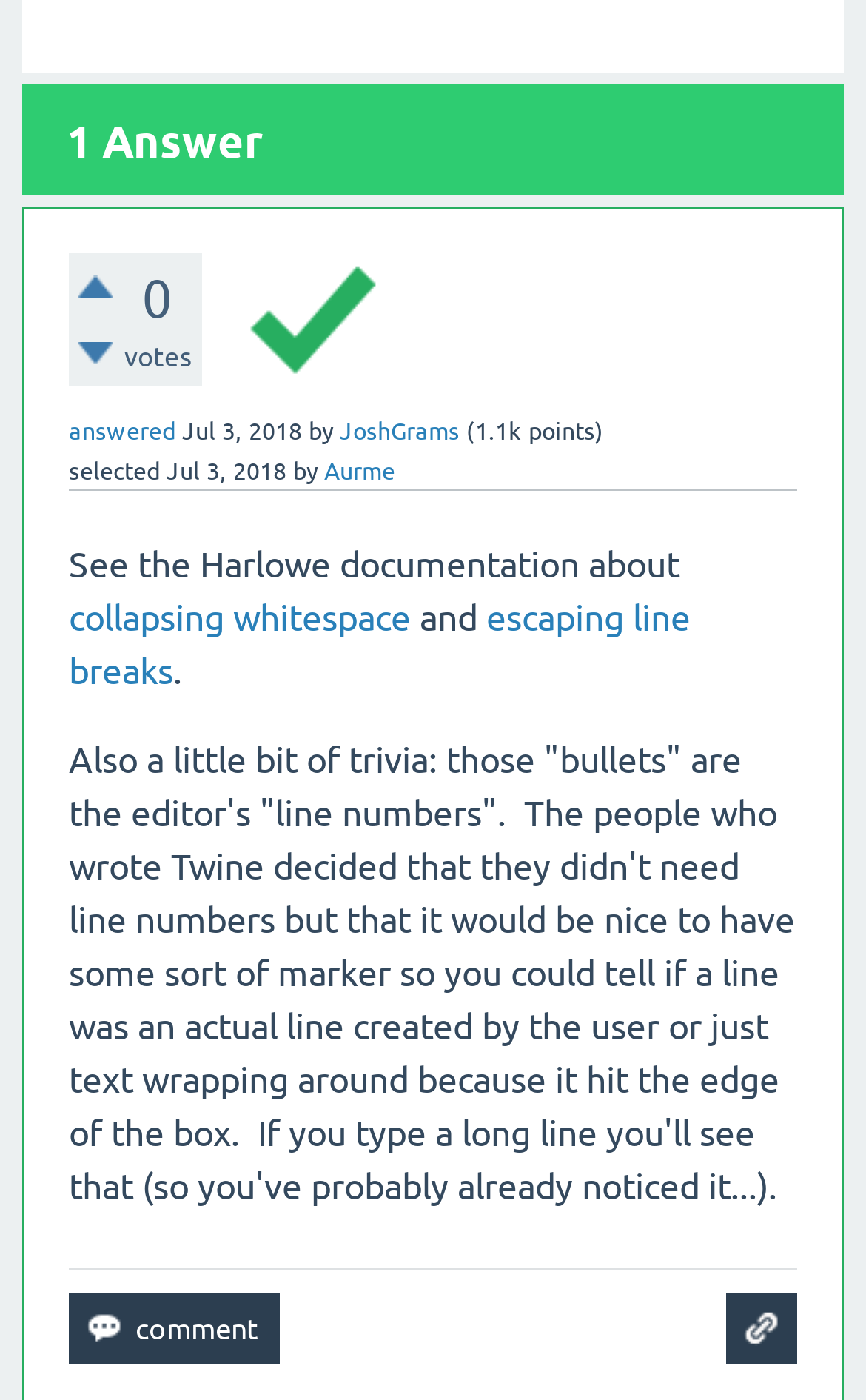Bounding box coordinates are specified in the format (top-left x, top-left y, bottom-right x, bottom-right y). All values are floating point numbers bounded between 0 and 1. Please provide the bounding box coordinate of the region this sentence describes: collapsing whitespace

[0.079, 0.423, 0.474, 0.455]